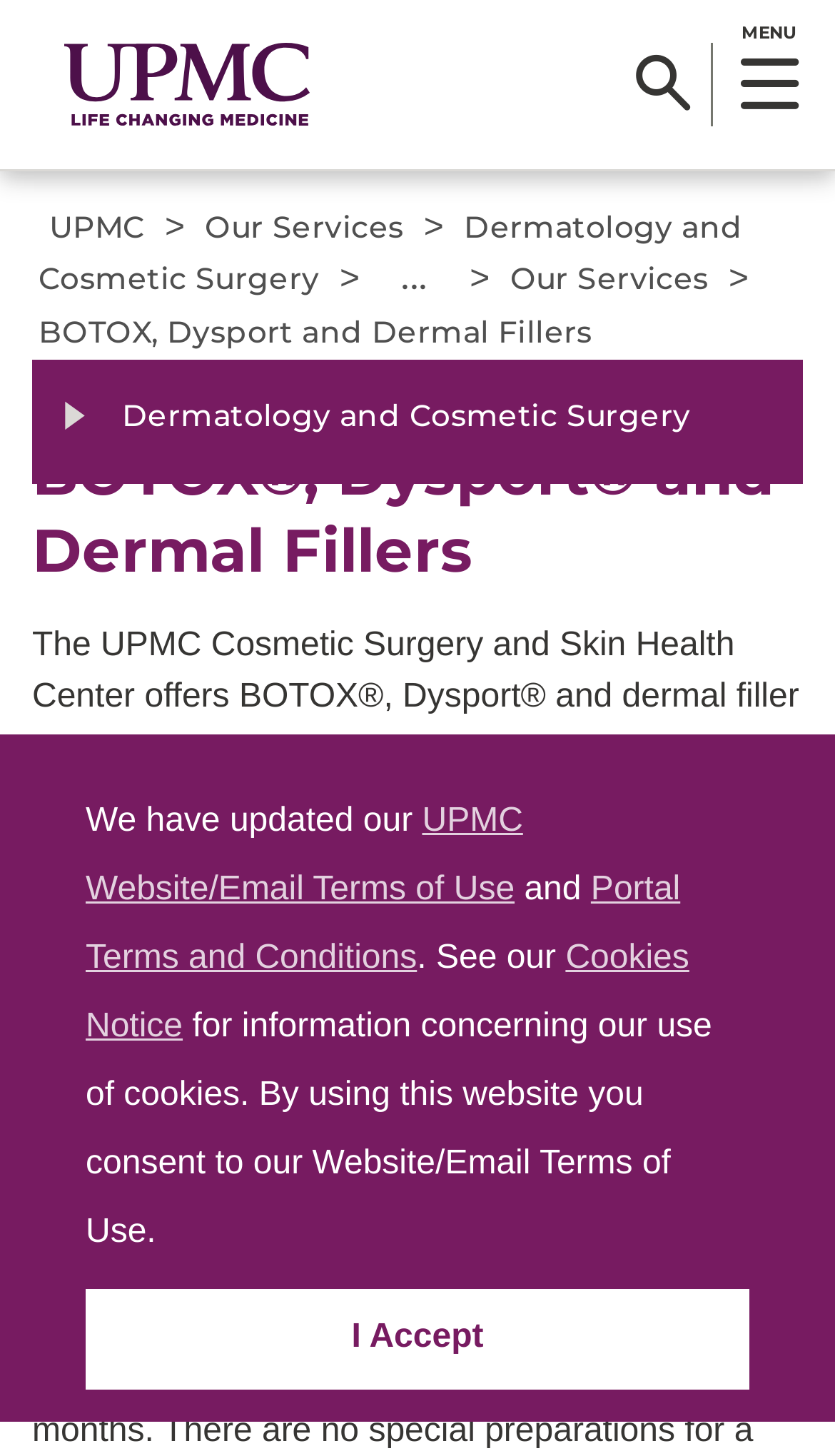What is the purpose of BOTOX?
Please answer the question with as much detail as possible using the screenshot.

I found this answer by reading the static text element that describes BOTOX, which is located below the BOTOX heading. The text explains that BOTOX temporarily inhibits muscle contraction under the skin to give it a smoother appearance while reducing or eliminating wrinkles.